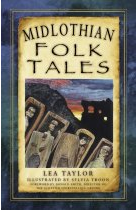What style is the cover design framed in?
Refer to the image and provide a concise answer in one word or phrase.

Rustic style